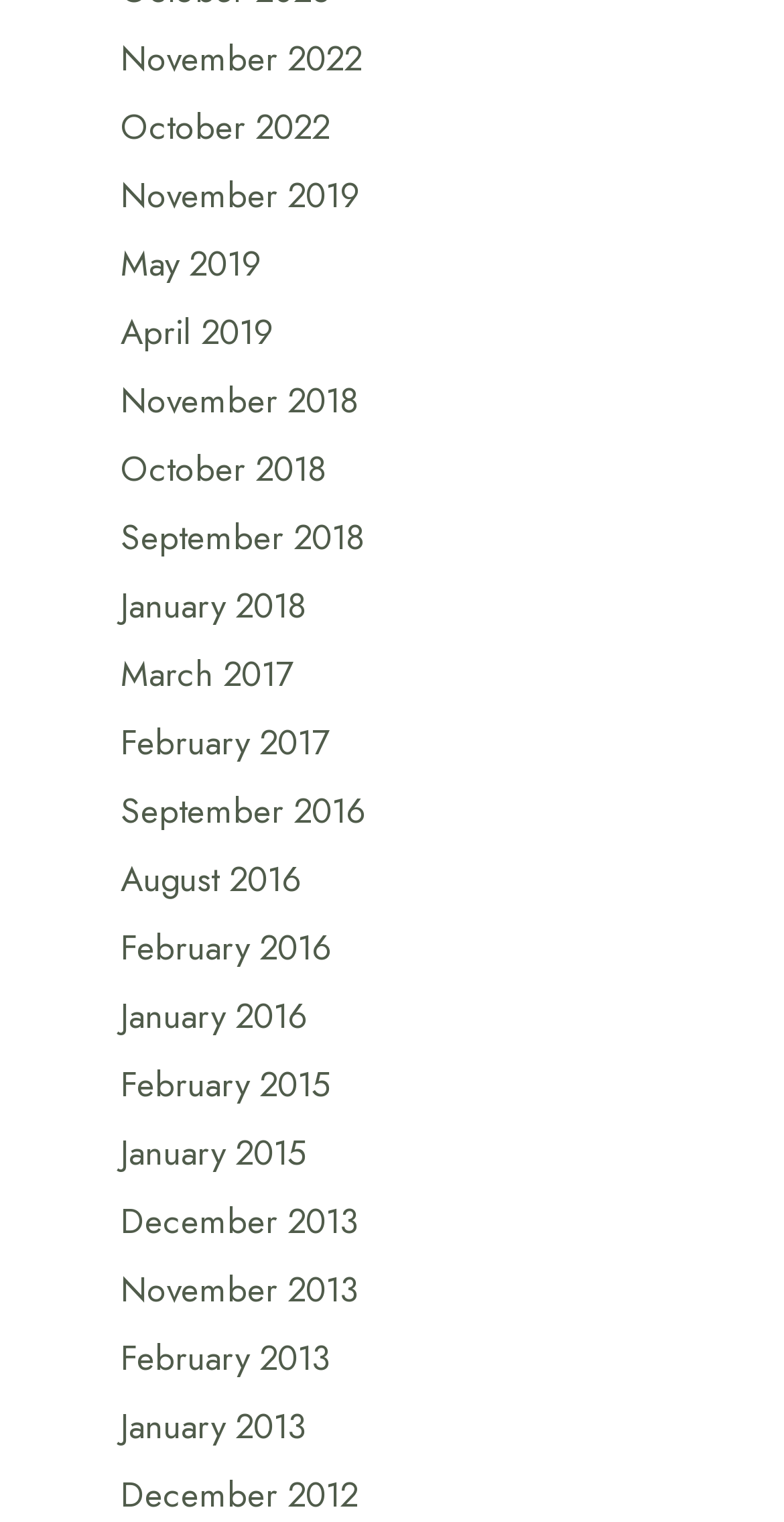Give a one-word or one-phrase response to the question: 
How many months are listed from 2019?

3